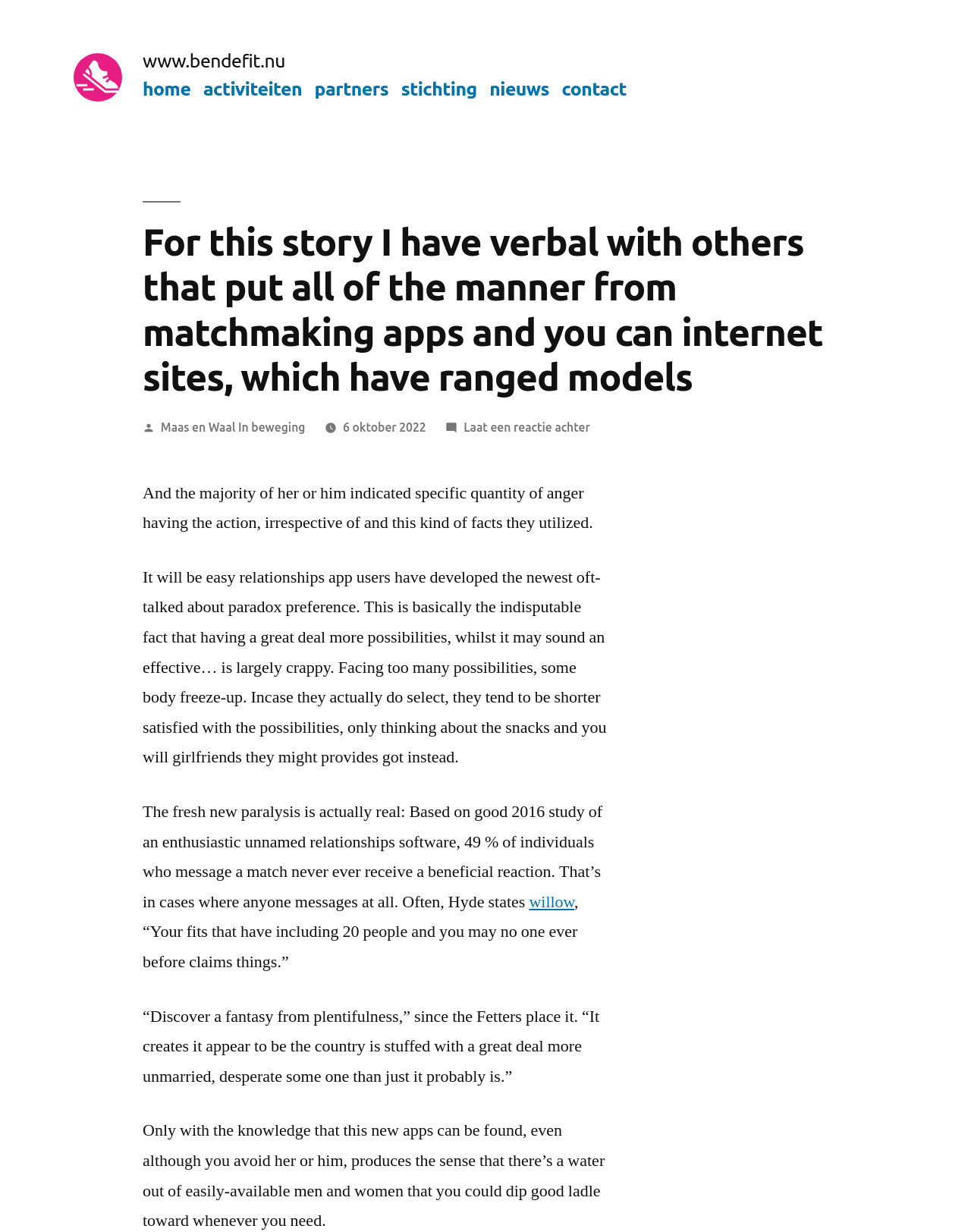Determine the bounding box coordinates of the clickable region to carry out the instruction: "Click the link to view more about willow".

[0.545, 0.723, 0.591, 0.741]